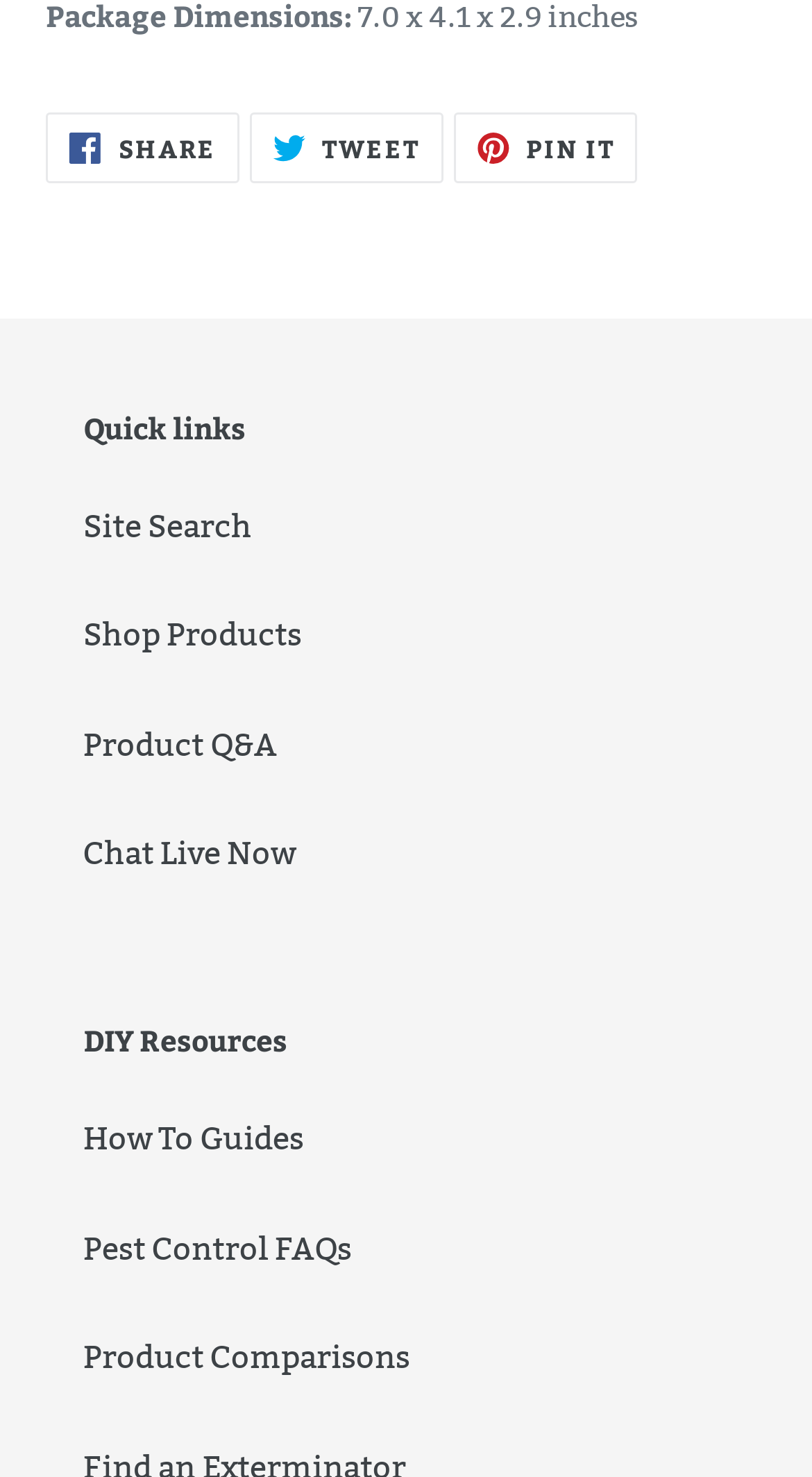What is the last DIY resource?
Identify the answer in the screenshot and reply with a single word or phrase.

Product Comparisons